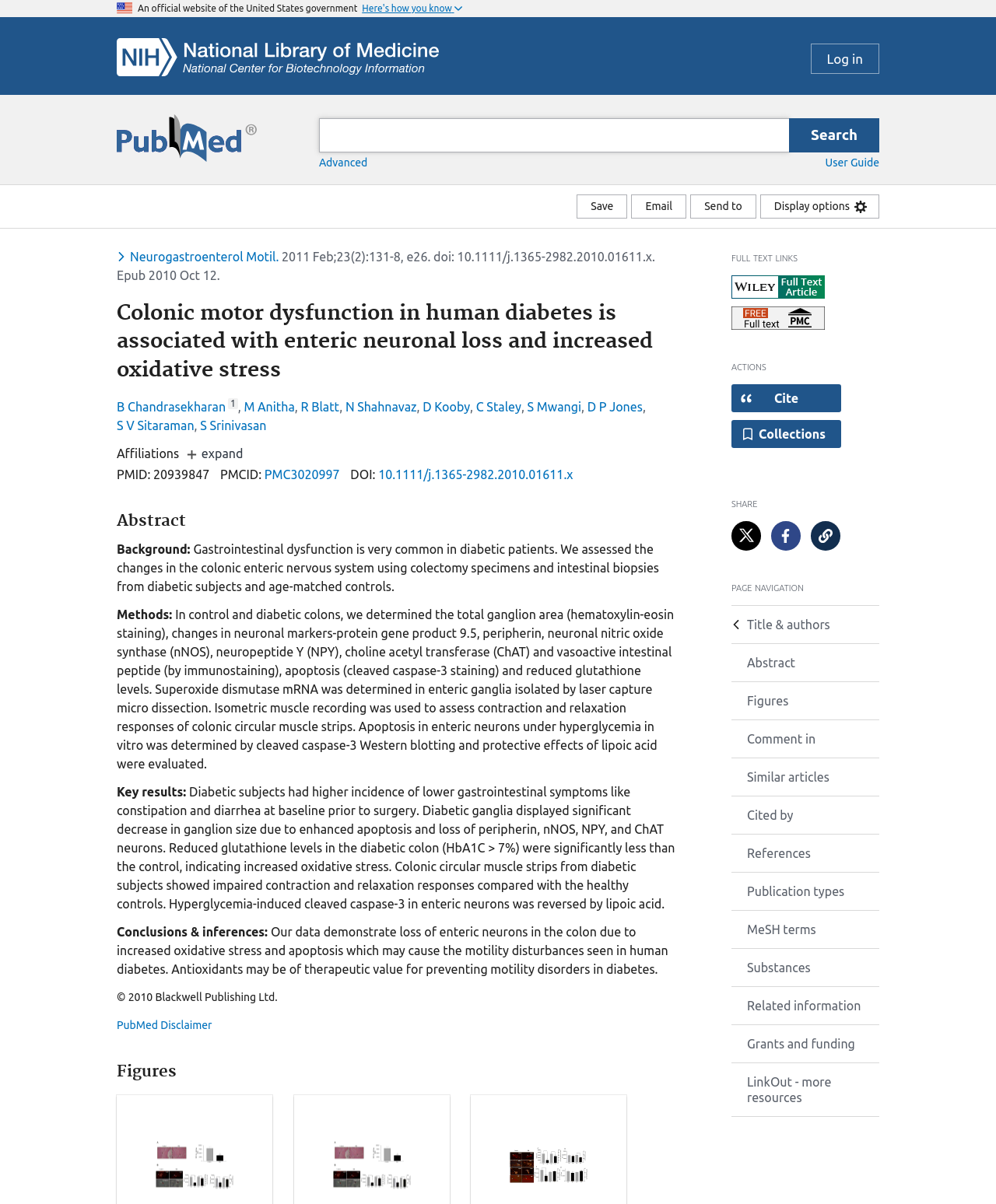Use a single word or phrase to answer the following:
What is the logo of the website?

NCBI Logo